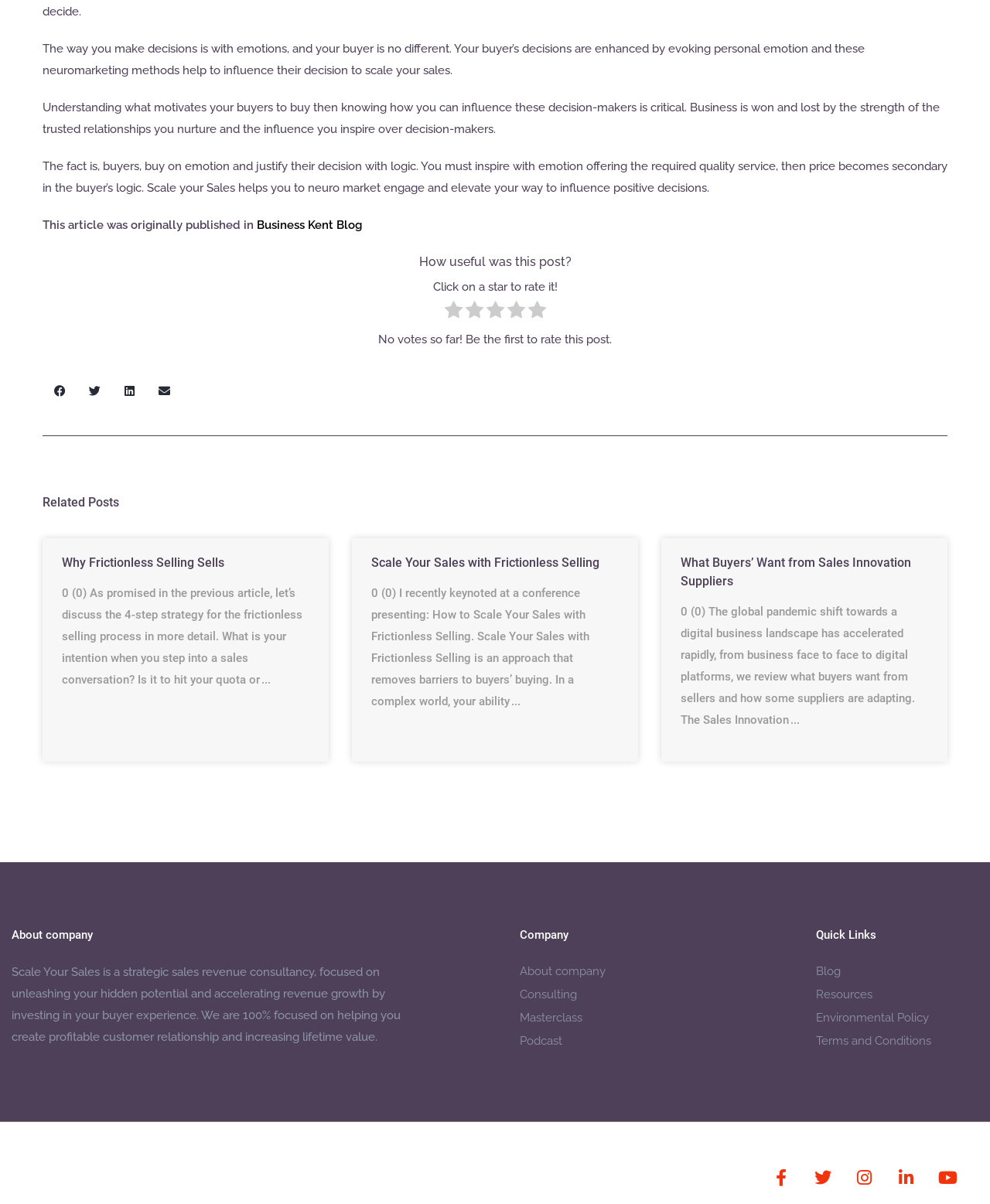Identify the bounding box coordinates for the UI element described as follows: "aria-label="Share on facebook"". Ensure the coordinates are four float numbers between 0 and 1, formatted as [left, top, right, bottom].

[0.043, 0.31, 0.078, 0.339]